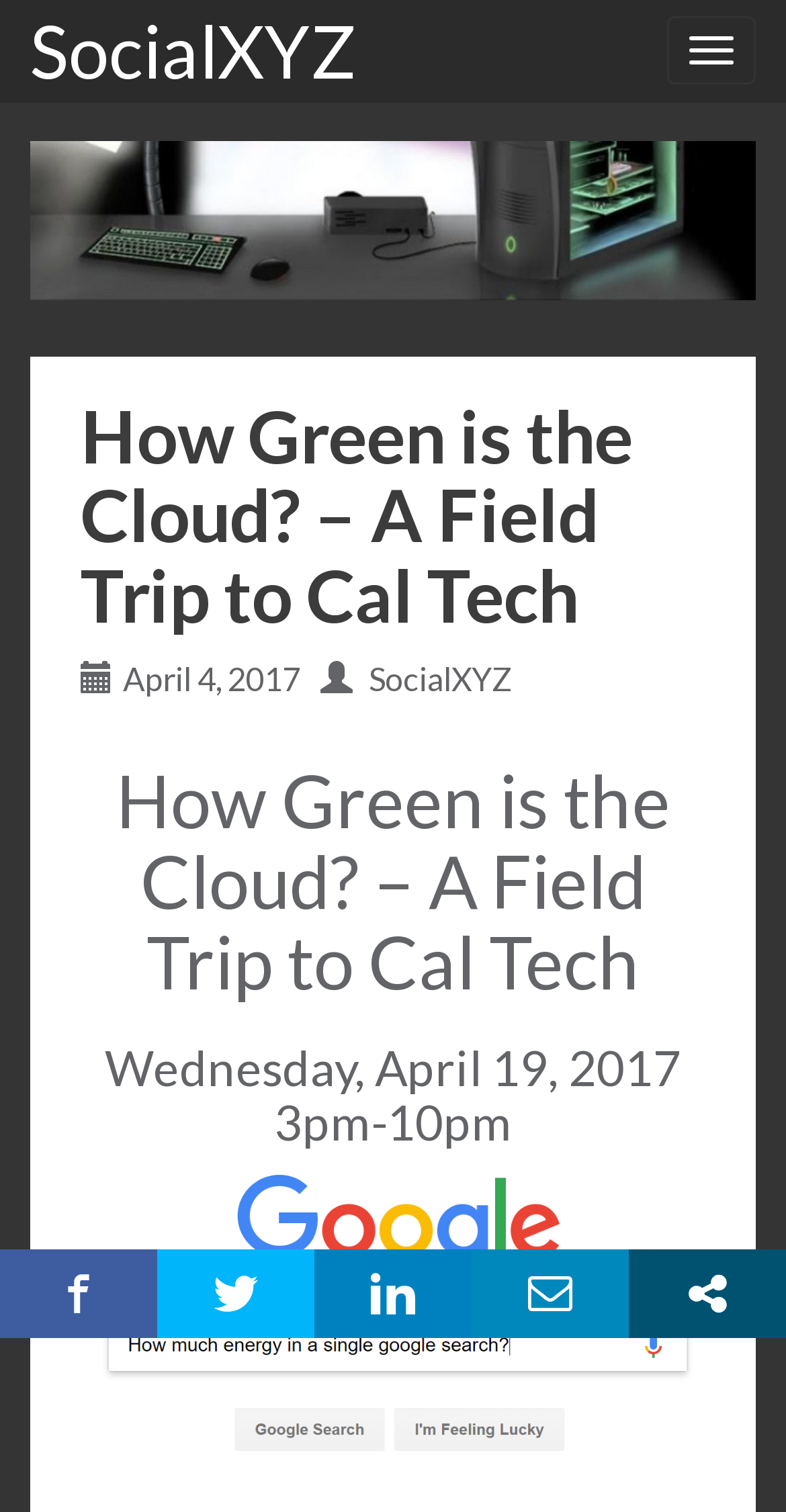Based on the provided description, "title="Tweet"", find the bounding box of the corresponding UI element in the screenshot.

[0.2, 0.826, 0.4, 0.885]